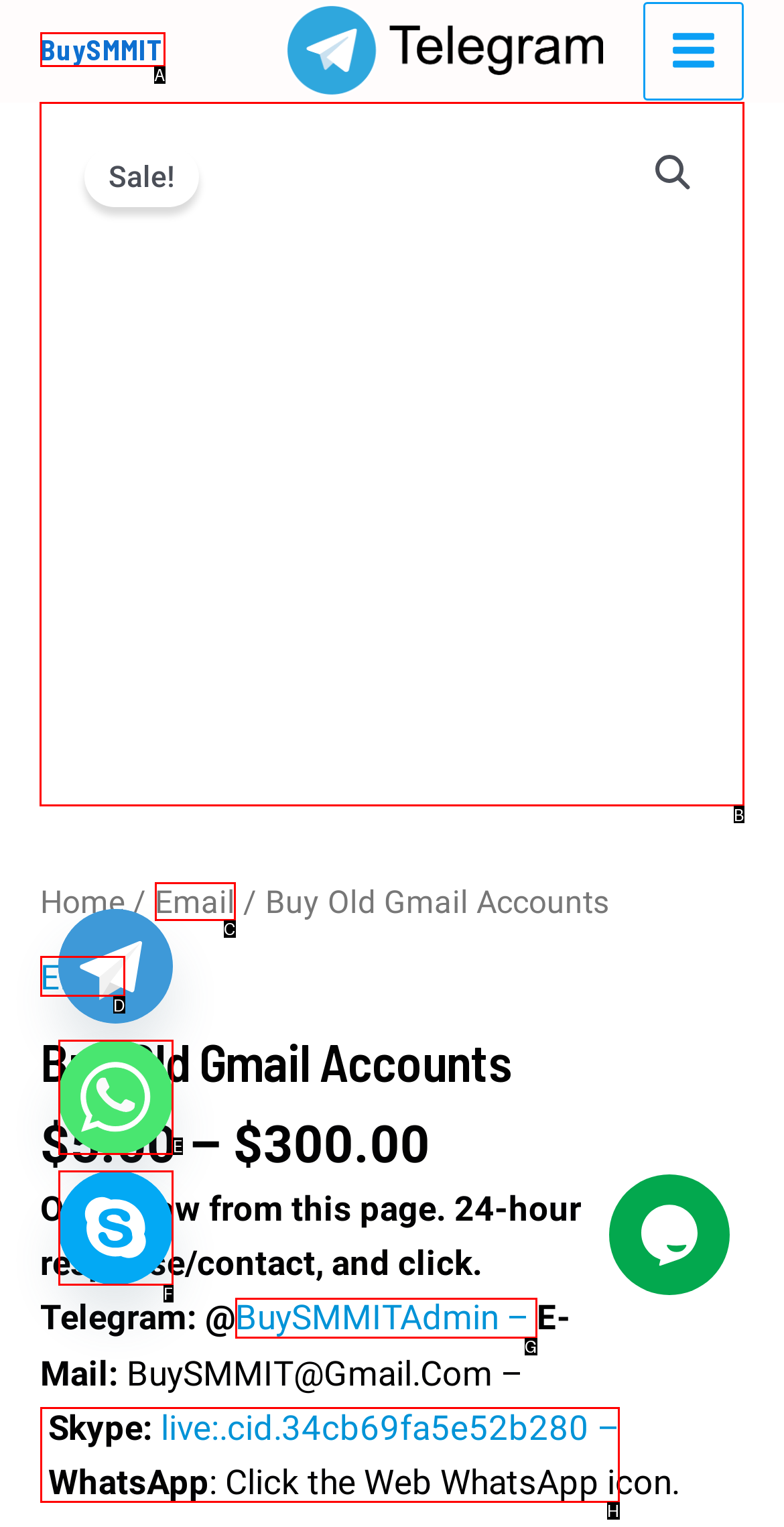From the given options, tell me which letter should be clicked to complete this task: Click the 'Buy Old Gmail Account' link
Answer with the letter only.

B